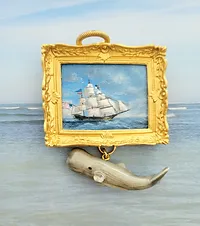What is the subject of the painting?
Answer the question with as much detail as possible.

The caption describes the painting as showcasing a majestic sailing ship with billowing sails, which indicates that the primary subject of the painting is a sailing ship.